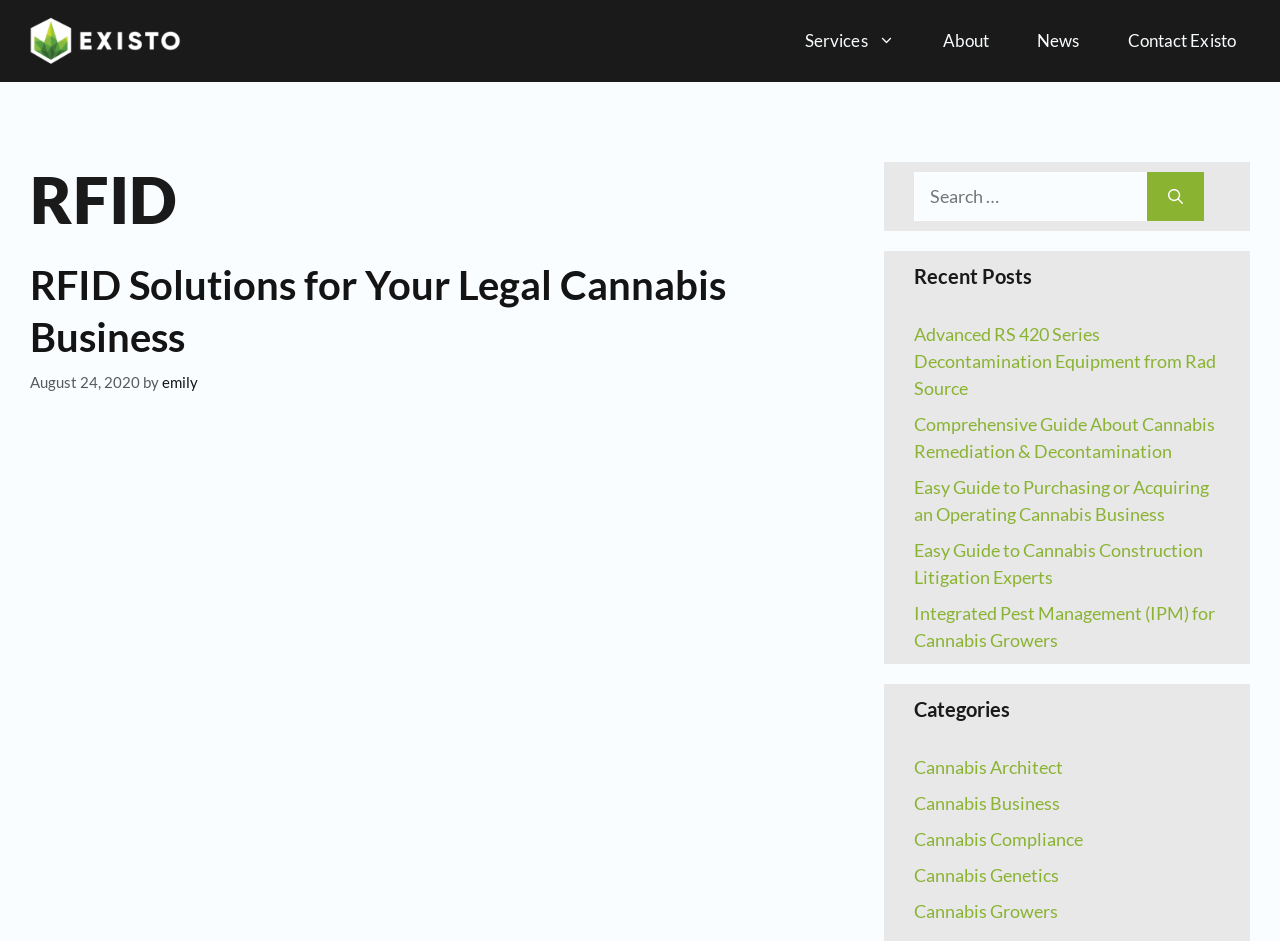What is the purpose of the search box?
Respond with a short answer, either a single word or a phrase, based on the image.

Search for posts